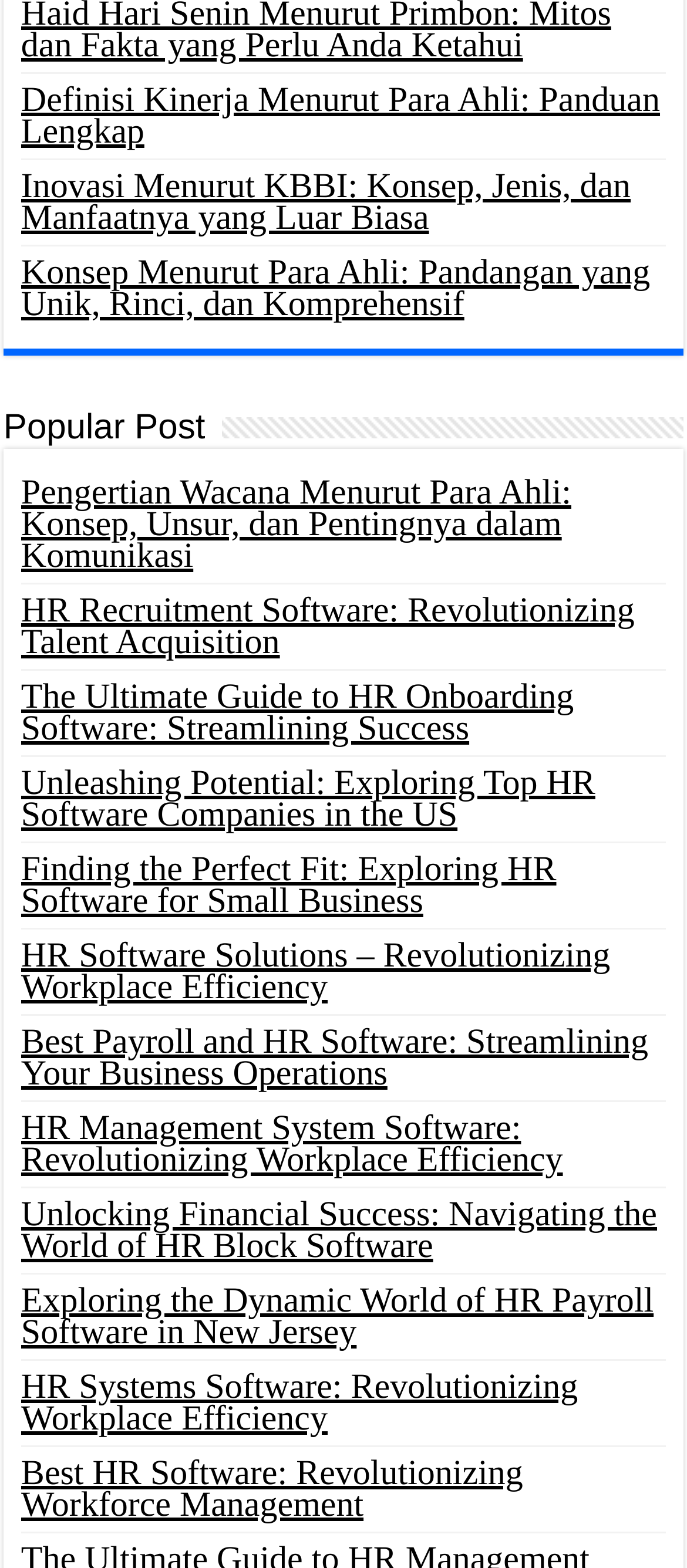Can you show the bounding box coordinates of the region to click on to complete the task described in the instruction: "Learn about 'Best Payroll and HR Software: Streamlining Your Business Operations'"?

[0.031, 0.653, 0.944, 0.698]